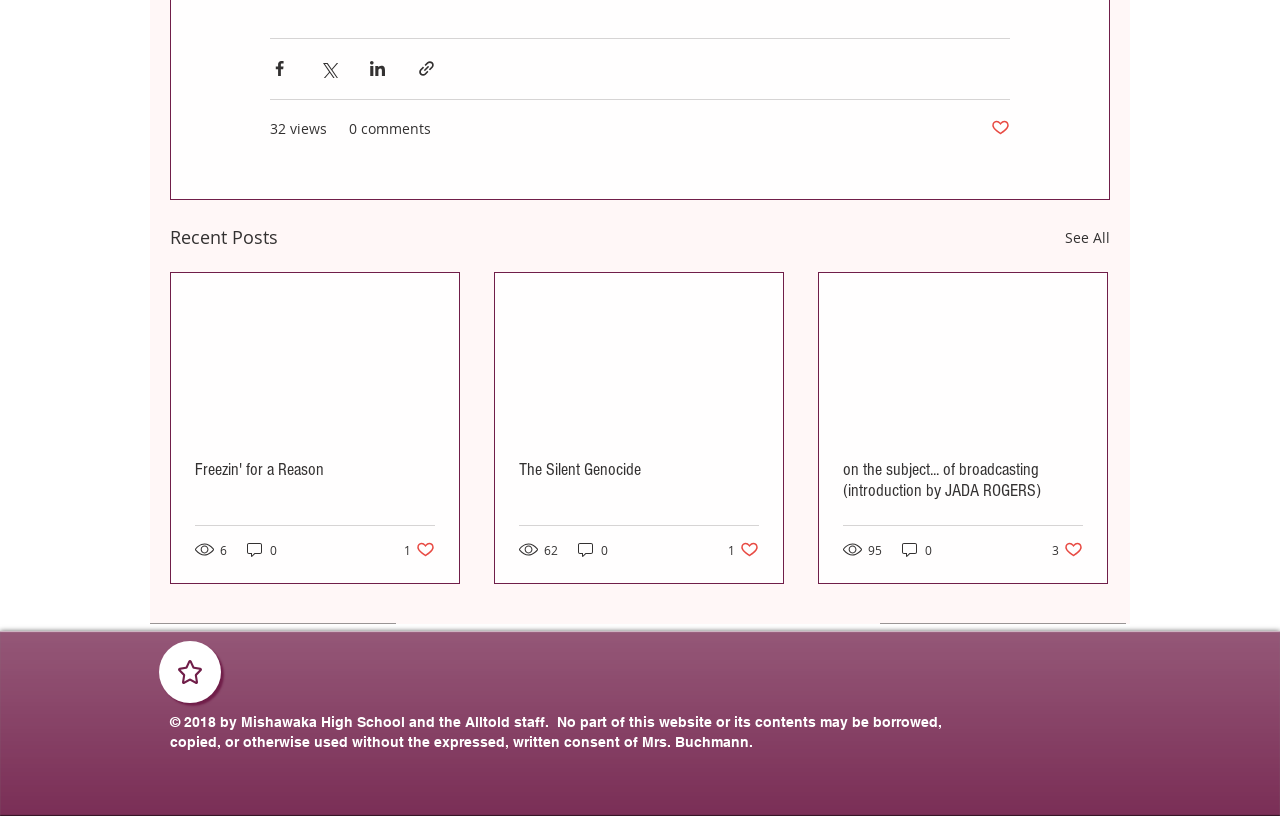Can you identify the bounding box coordinates of the clickable region needed to carry out this instruction: 'Share via Facebook'? The coordinates should be four float numbers within the range of 0 to 1, stated as [left, top, right, bottom].

[0.211, 0.073, 0.226, 0.096]